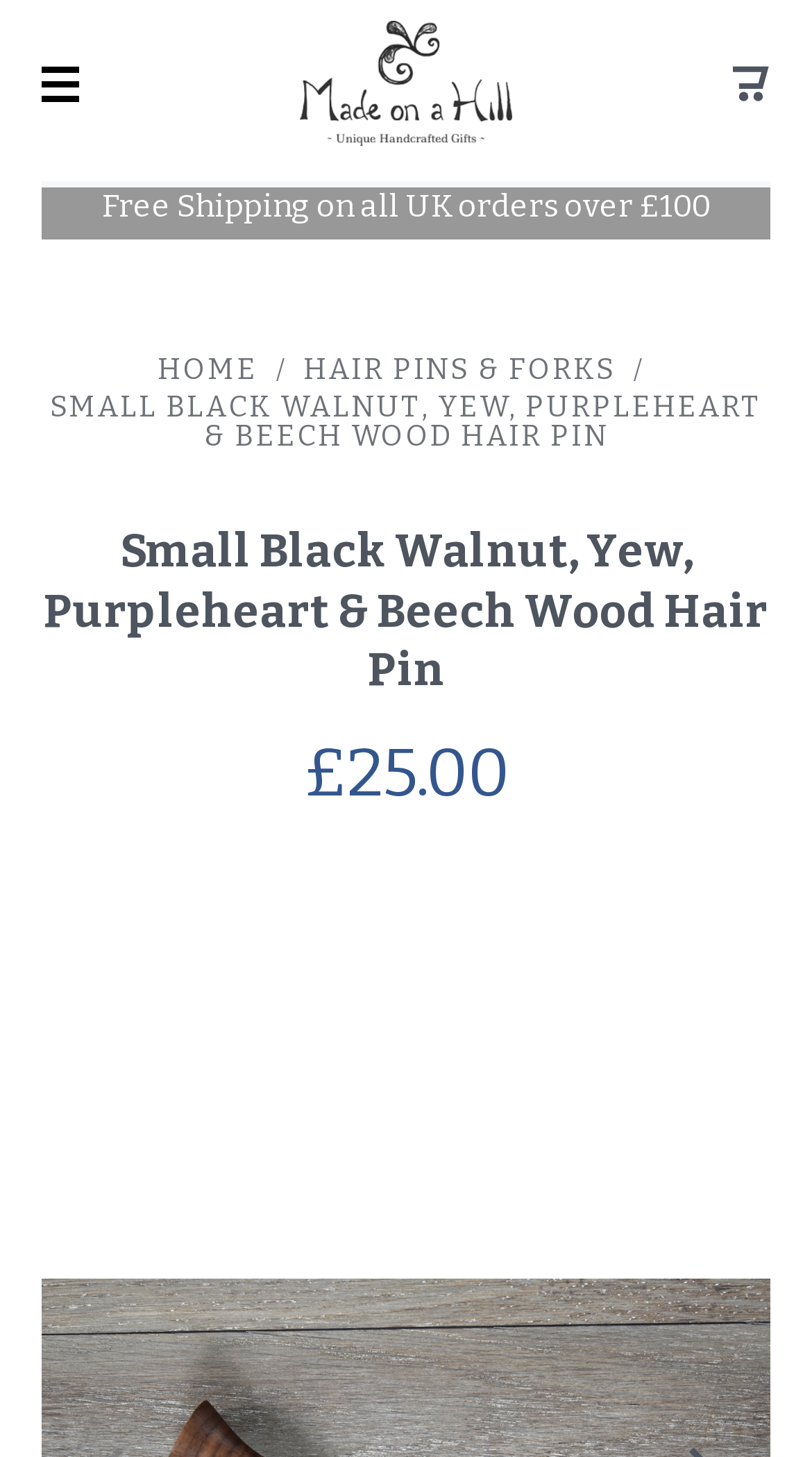Examine the image and give a thorough answer to the following question:
What is the navigation menu item after 'HOME'?

The navigation menu can be found at the top of the page, and the item after 'HOME' is 'HAIR PINS & FORKS', which is a link to a category page.